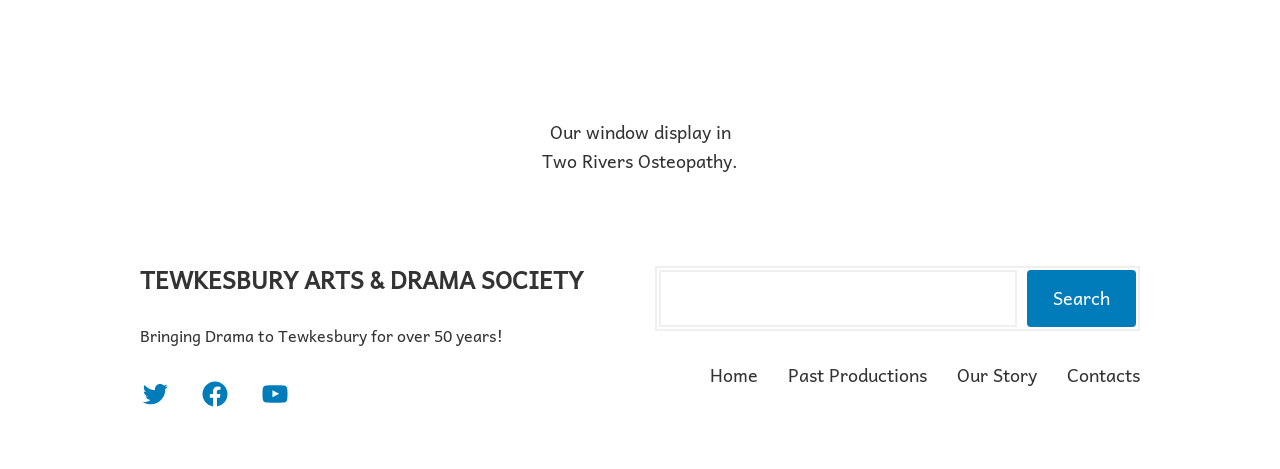Using the provided description: "Contacts", find the bounding box coordinates of the corresponding UI element. The output should be four float numbers between 0 and 1, in the format [left, top, right, bottom].

[0.834, 0.769, 0.891, 0.831]